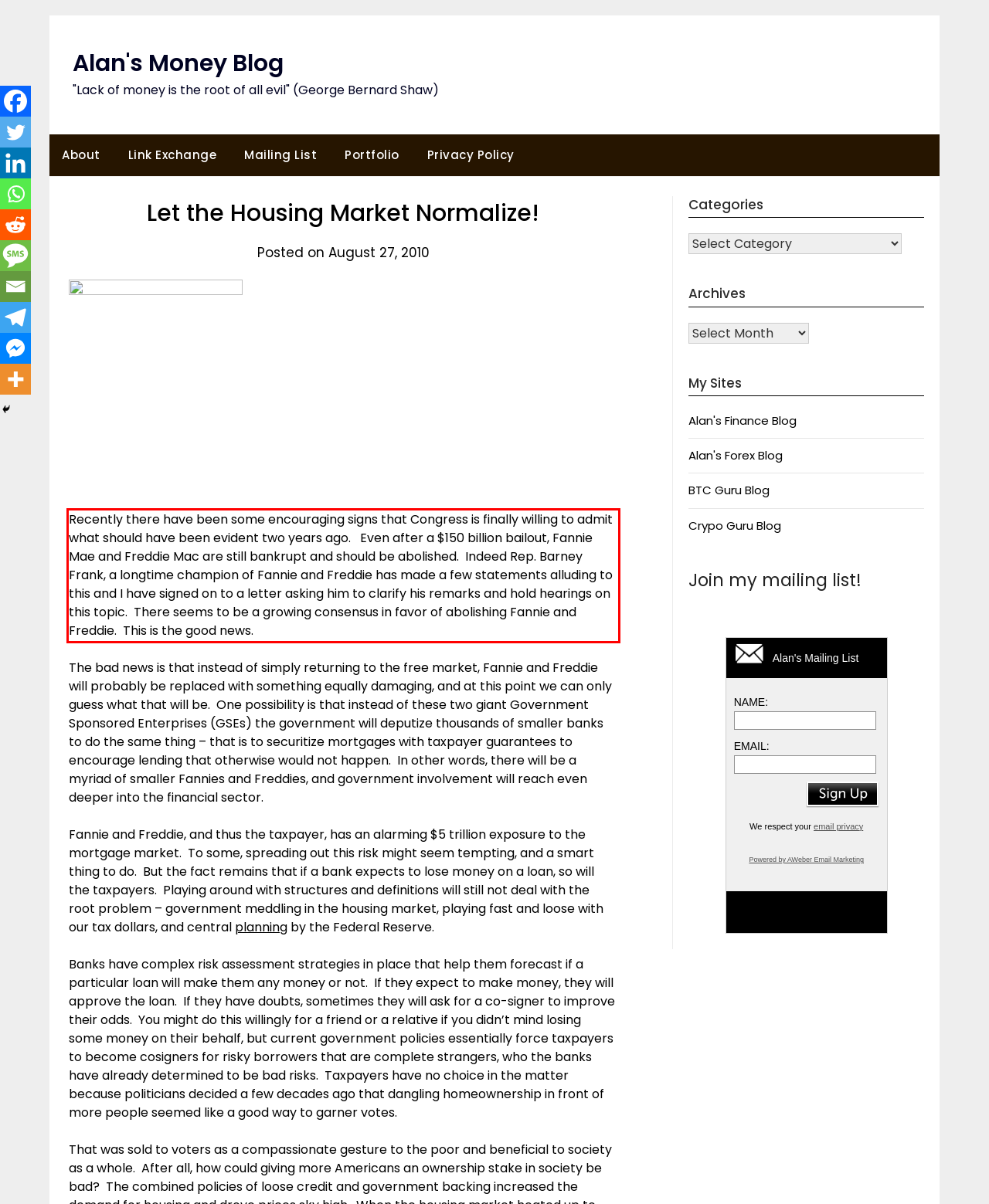Given a webpage screenshot, identify the text inside the red bounding box using OCR and extract it.

Recently there have been some encouraging signs that Congress is finally willing to admit what should have been evident two years ago. Even after a $150 billion bailout, Fannie Mae and Freddie Mac are still bankrupt and should be abolished. Indeed Rep. Barney Frank, a longtime champion of Fannie and Freddie has made a few statements alluding to this and I have signed on to a letter asking him to clarify his remarks and hold hearings on this topic. There seems to be a growing consensus in favor of abolishing Fannie and Freddie. This is the good news.